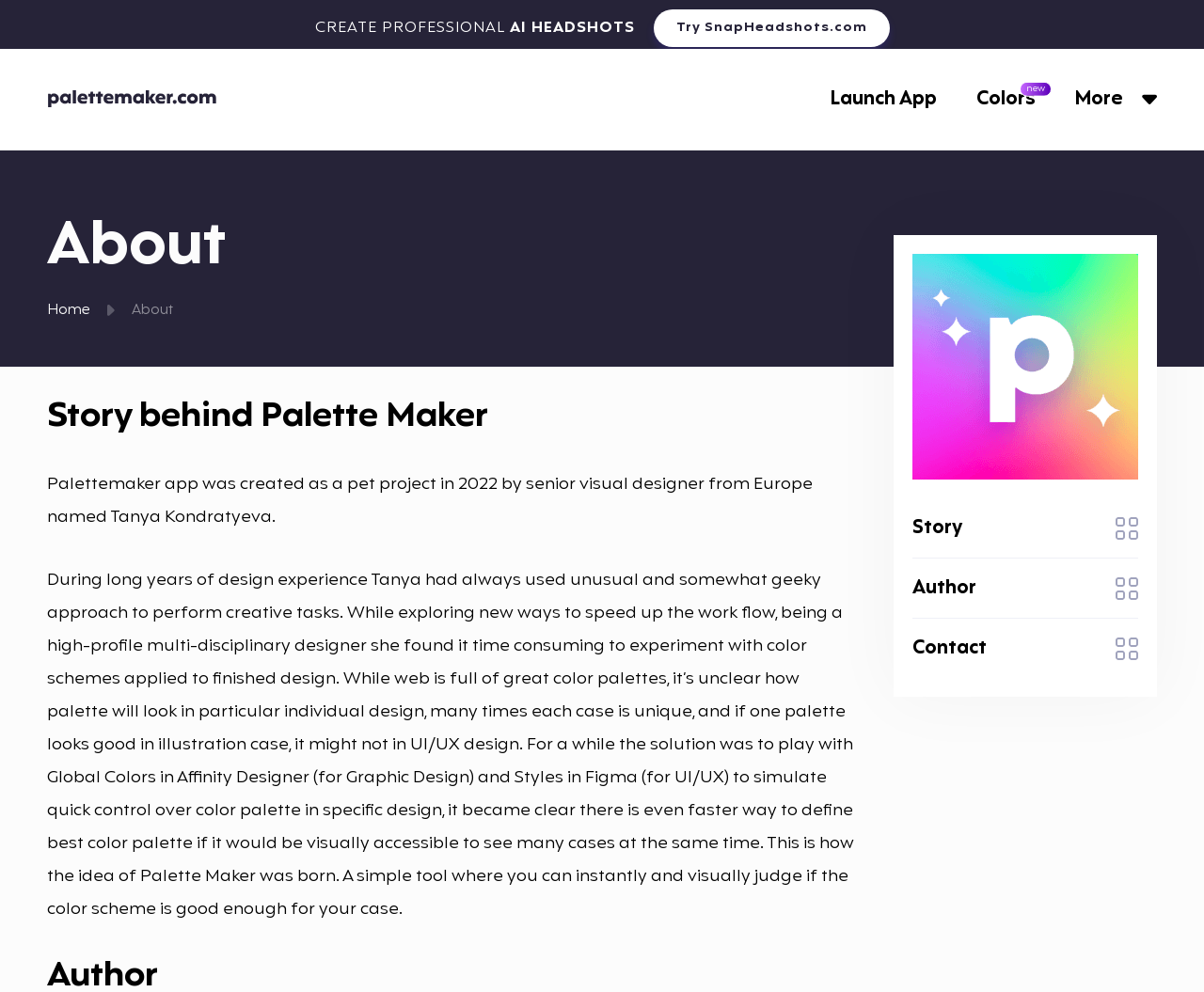From the webpage screenshot, predict the bounding box coordinates (top-left x, top-left y, bottom-right x, bottom-right y) for the UI element described here: parent_node: Launch App aria-label="Go home"

[0.039, 0.078, 0.188, 0.124]